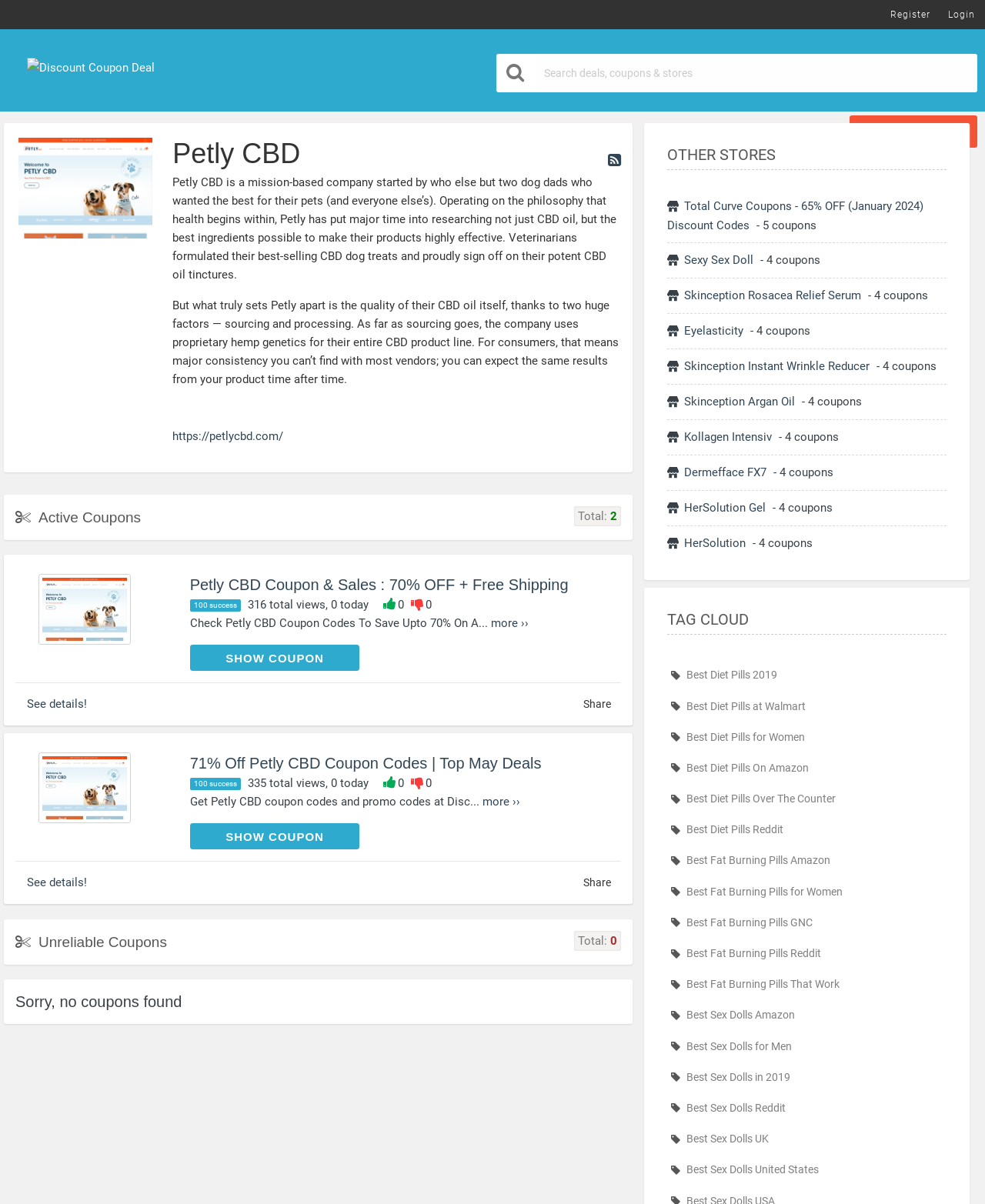Answer the question using only one word or a concise phrase: What is the discount percentage of the coupon 'Petly CBD Coupon & Sales : 70% OFF + Free Shipping'?

70%